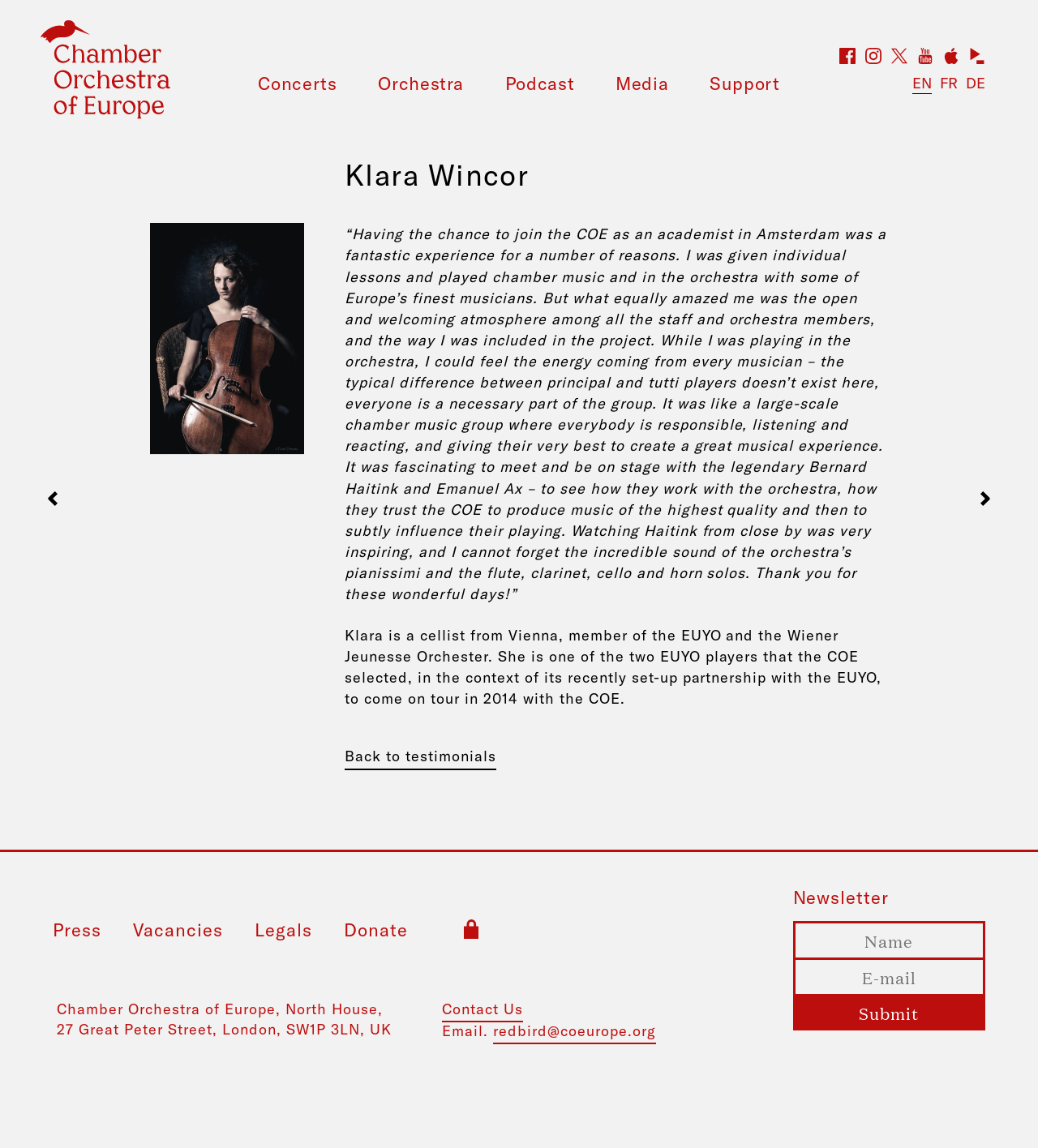What is the purpose of the textbox 'Name'?
Please provide an in-depth and detailed response to the question.

I inferred the purpose of the textbox 'Name' by its location in the newsletter section and its proximity to the 'E-mail' textbox and the 'Submit' button.